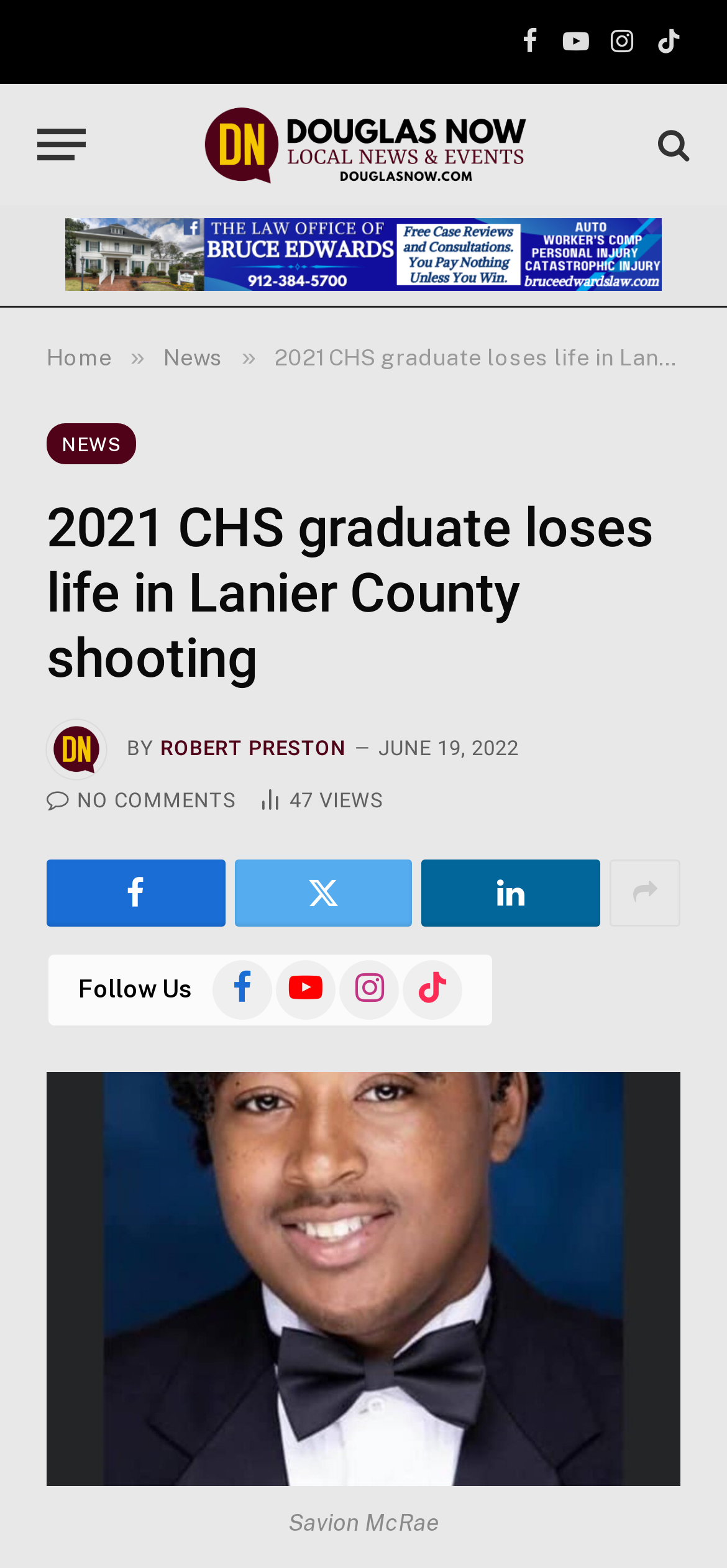Find the bounding box coordinates of the clickable area that will achieve the following instruction: "Read the news article".

[0.064, 0.317, 0.936, 0.441]